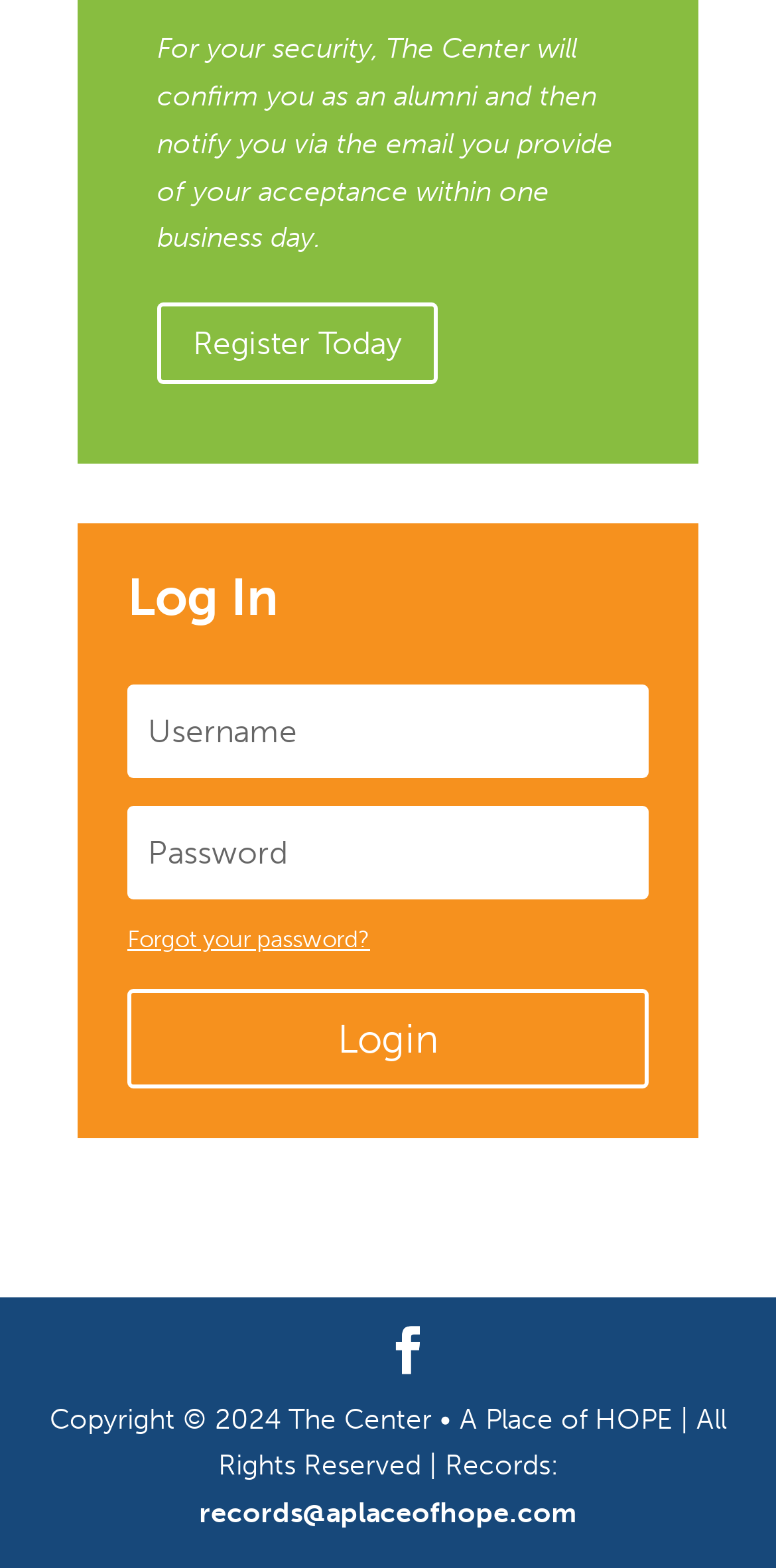Specify the bounding box coordinates for the region that must be clicked to perform the given instruction: "View 4 Yard Skip Hire details".

None